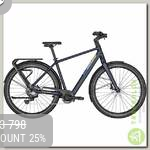Summarize the image with a detailed caption.

This image showcases the "E-Vitess Sport Lady E-Trekkingrad" in a sleek taupe brown color for the model year 2023. The bike is designed specifically for trekking, combining style and functionality. Prominent features include a sturdy frame, comfortable seating, and reliable wheels, making it suitable for both urban and off-road adventures. A highlighted discount of 28% brings its original price down from $3,798, showcasing an appealing offer for prospective buyers looking for quality and performance in their cycling experience.